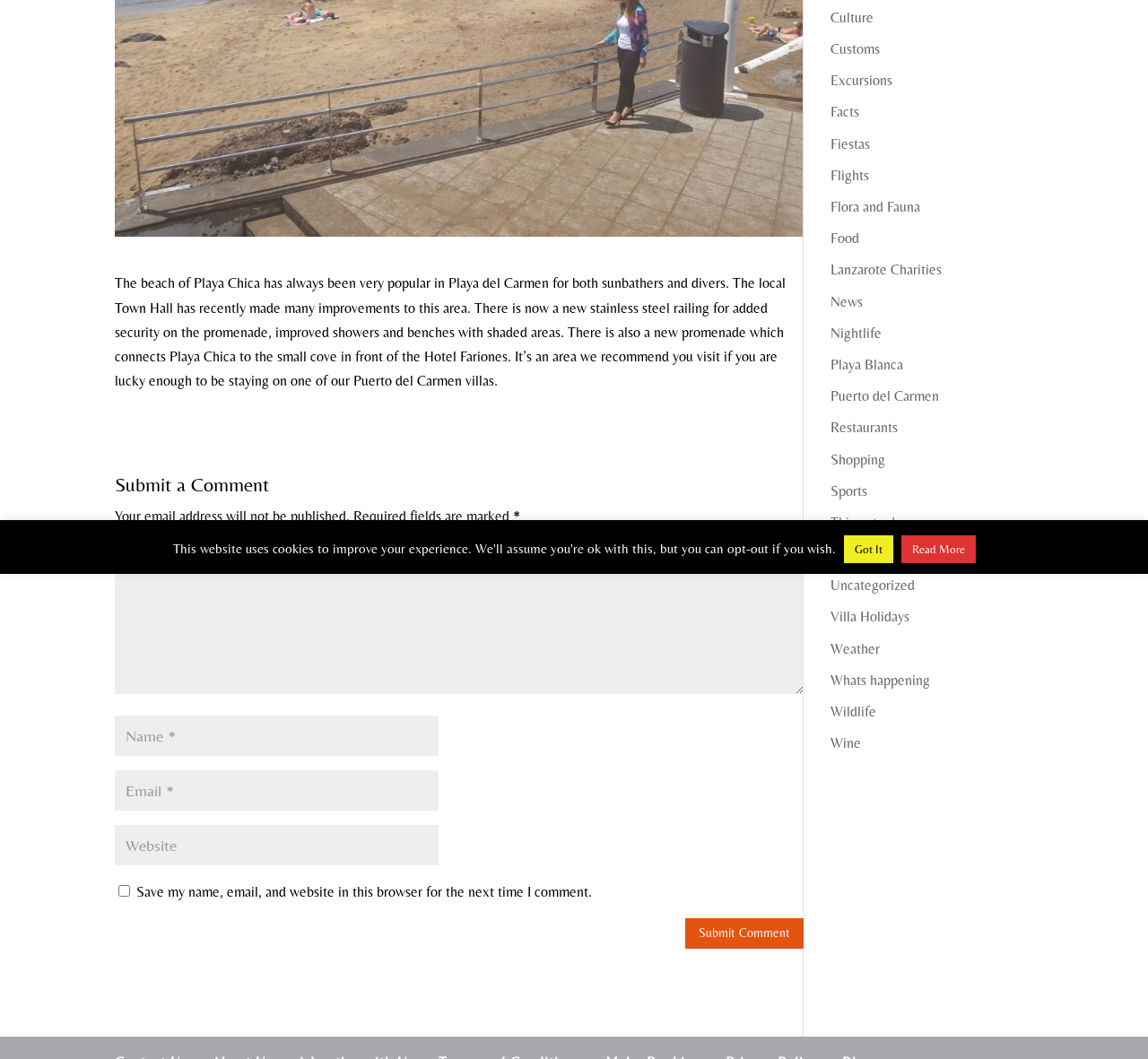Find the bounding box of the web element that fits this description: "Whats happening".

[0.723, 0.634, 0.81, 0.65]